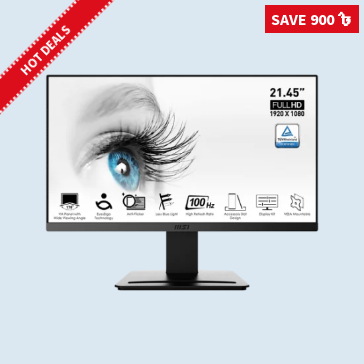Analyze the image and provide a detailed answer to the question: How much can be saved on this monitor?

The amount of savings on this monitor can be found on the 'SAVE 900৳' tag, which is prominently displayed on the top of the image. This indicates a special discount on the product.